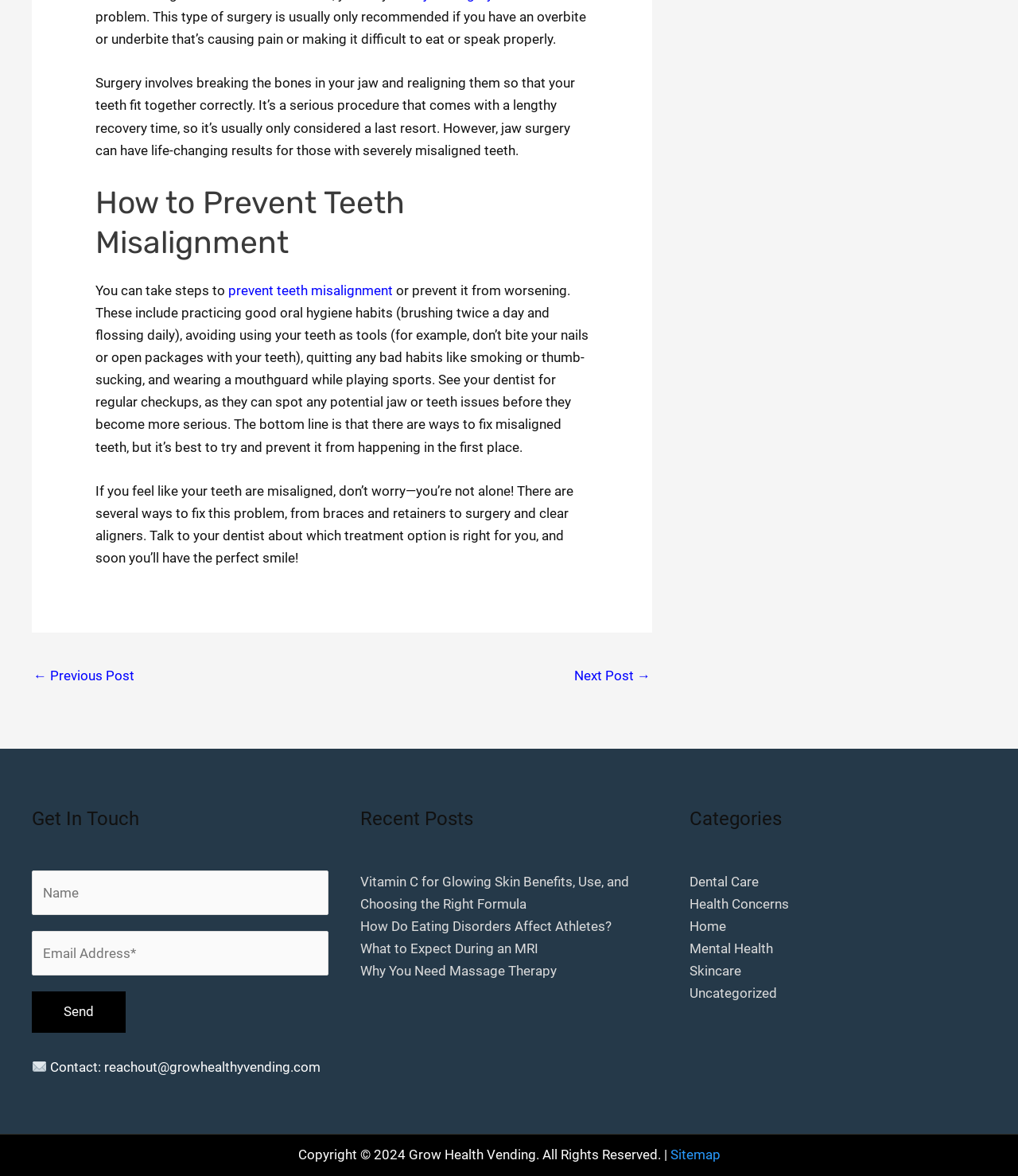Locate the bounding box coordinates of the element to click to perform the following action: 'Click the 'Dental Care' category link'. The coordinates should be given as four float values between 0 and 1, in the form of [left, top, right, bottom].

[0.677, 0.743, 0.745, 0.757]